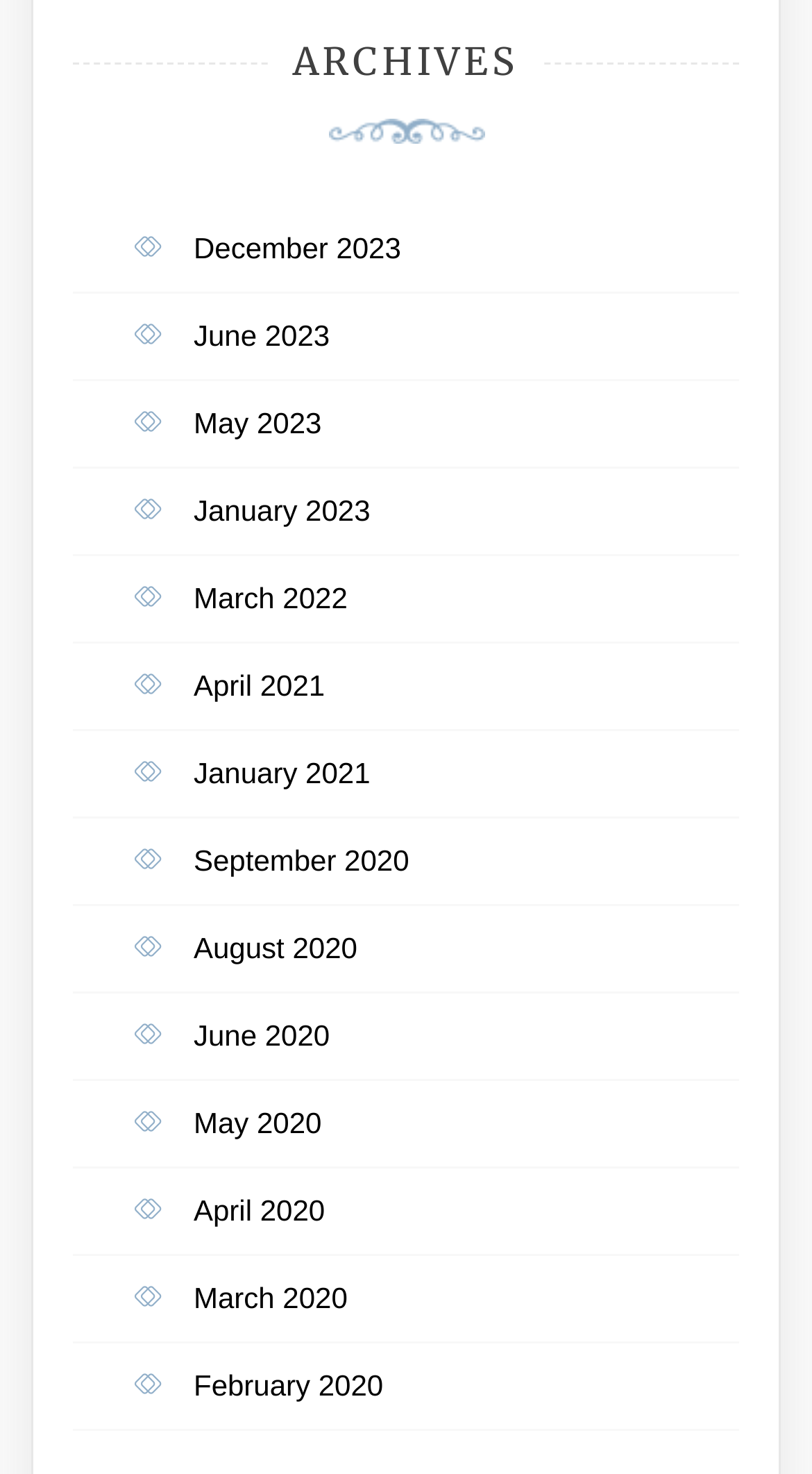Respond to the question below with a single word or phrase: How many links are there on the webpage?

12